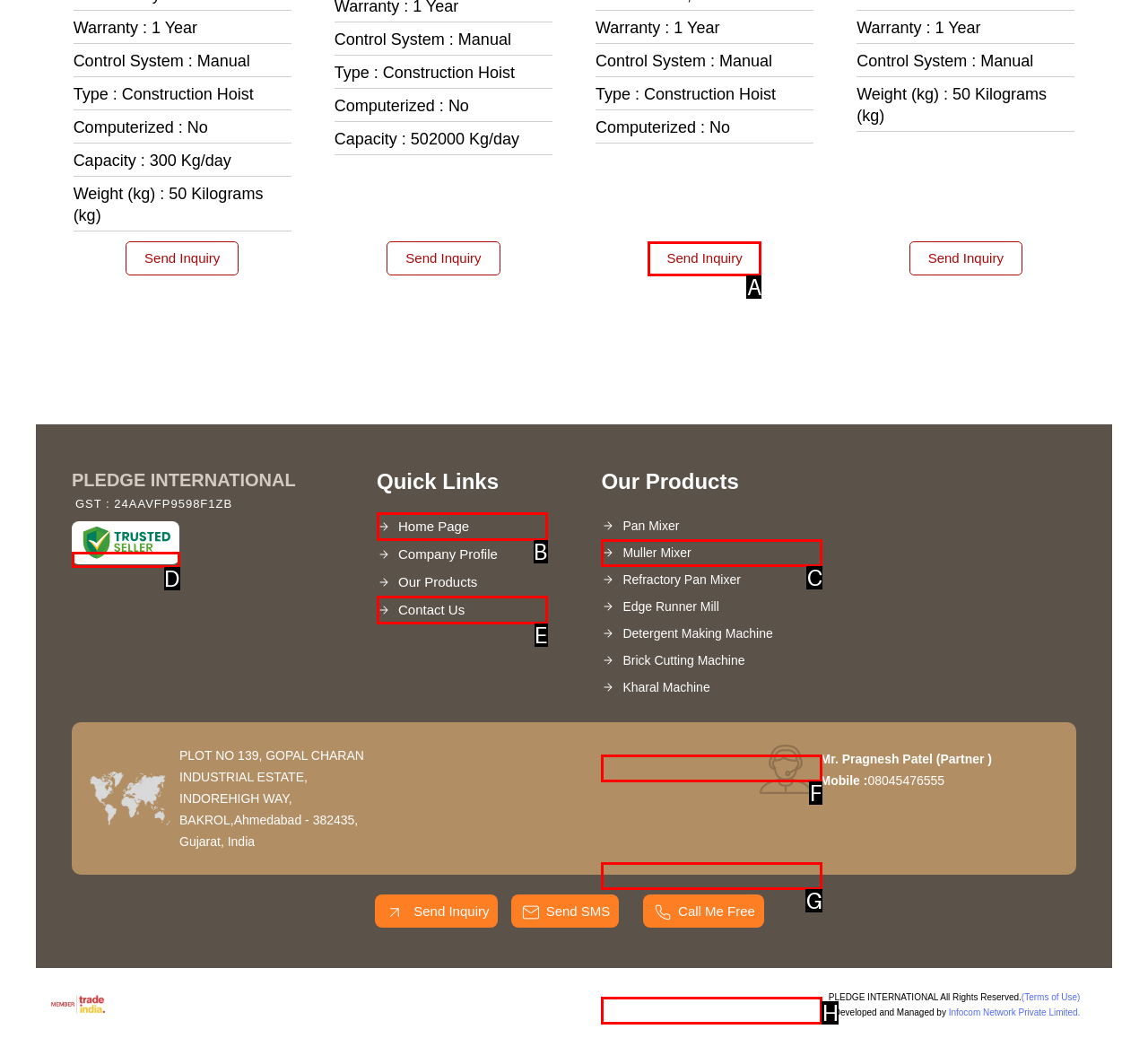Match the following description to a UI element: Send Inquiry
Provide the letter of the matching option directly.

A